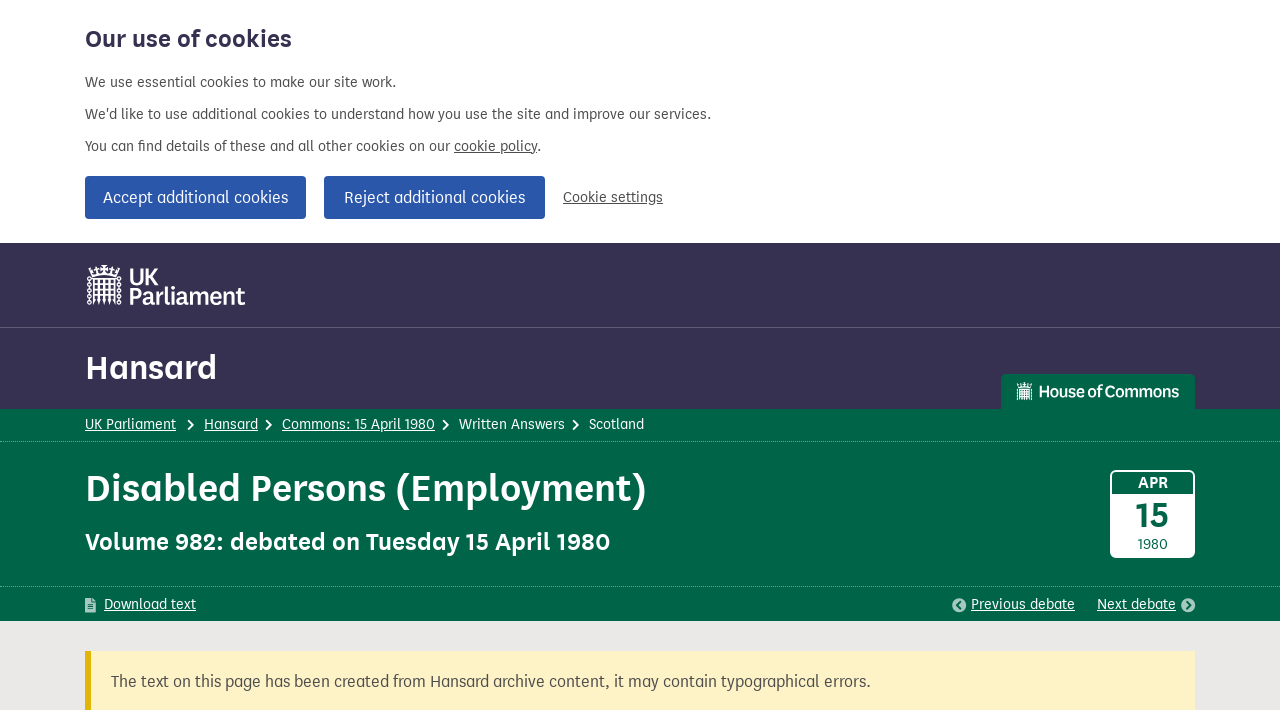What is the purpose of the 'Download text' link?
Please use the image to deliver a detailed and complete answer.

The 'Download text' link is located at the bottom of the webpage, and its purpose is to allow users to download the text of the debate, providing an alternative way to access the content.